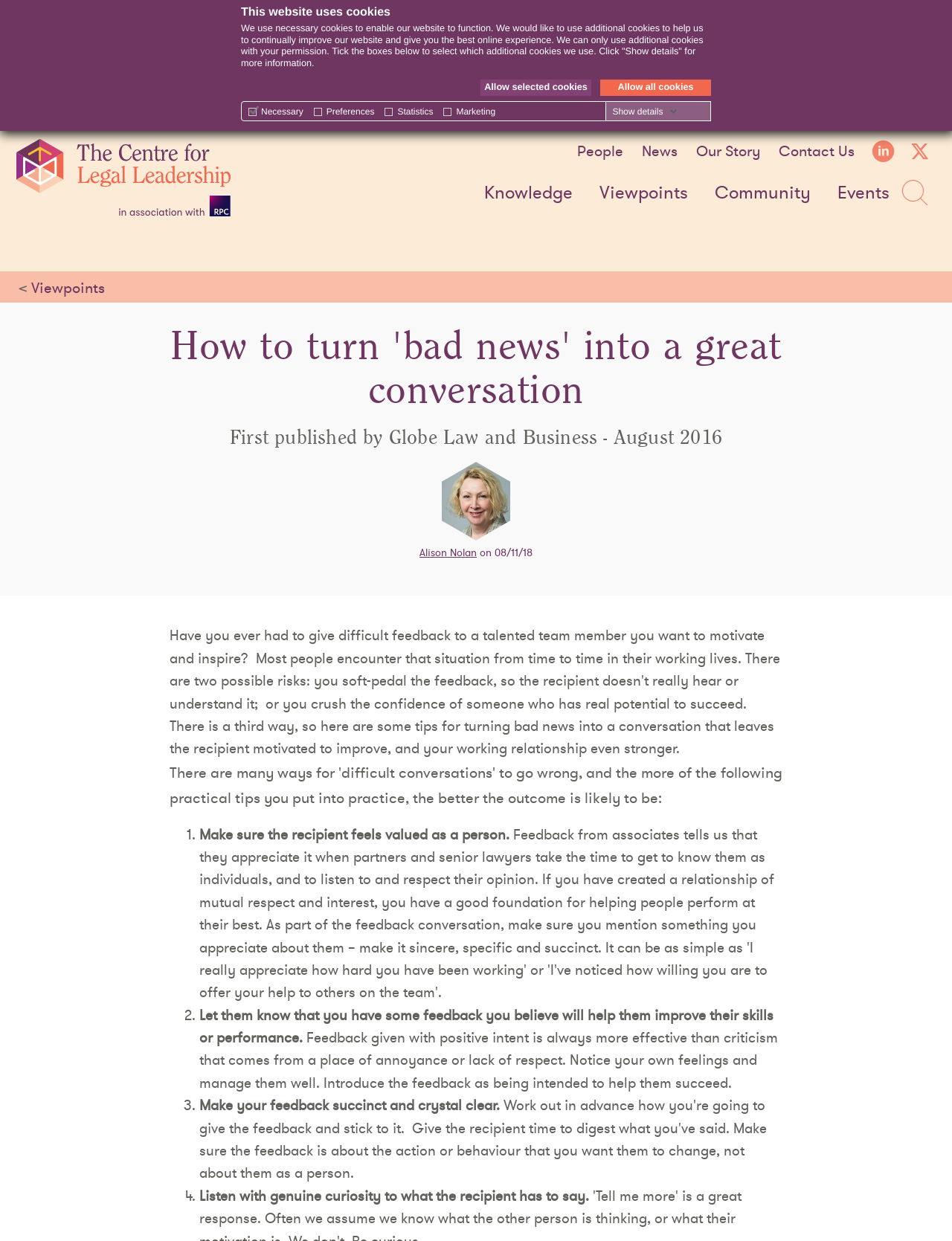Determine the bounding box coordinates of the region that needs to be clicked to achieve the task: "Click the 'The Centre for Legal Leadership' link".

[0.017, 0.112, 0.243, 0.177]